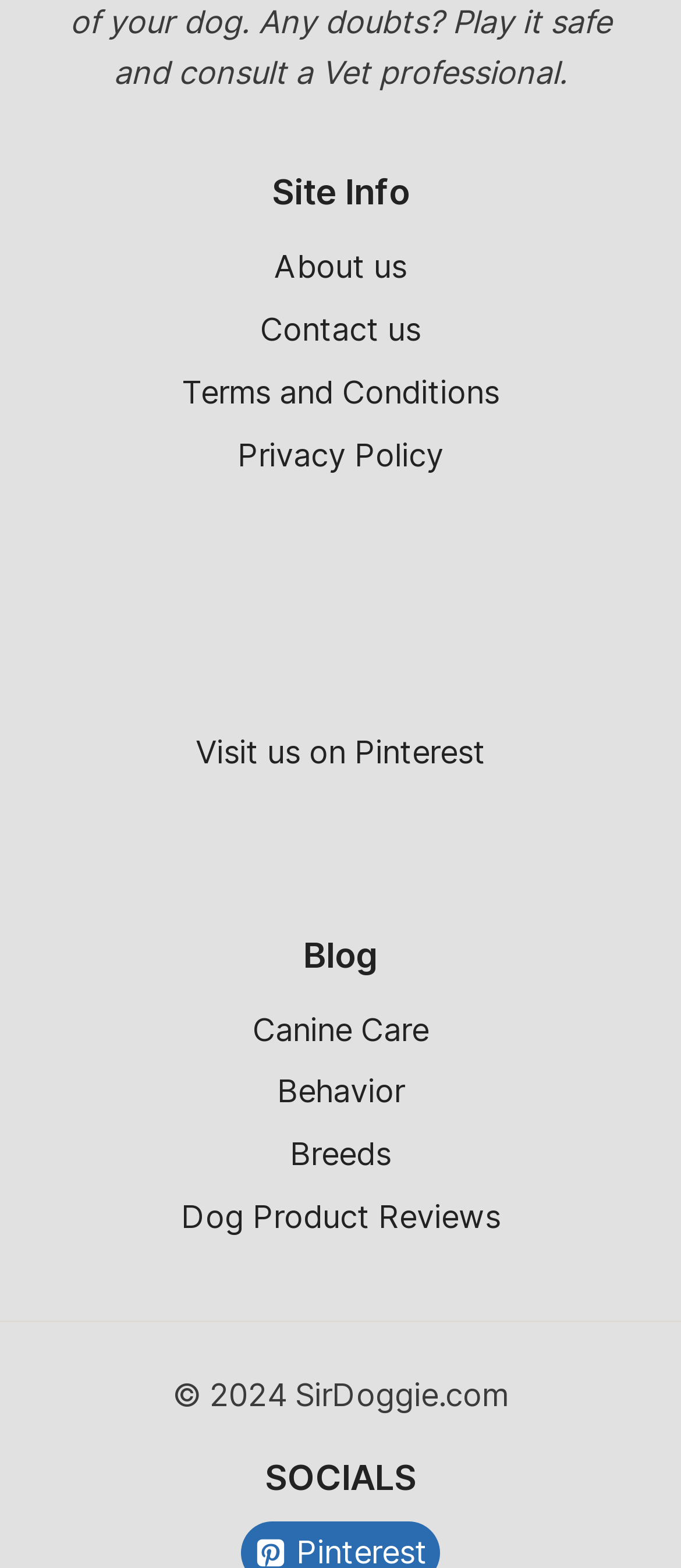Determine the bounding box coordinates of the area to click in order to meet this instruction: "Visit the about us page".

[0.062, 0.15, 0.938, 0.19]